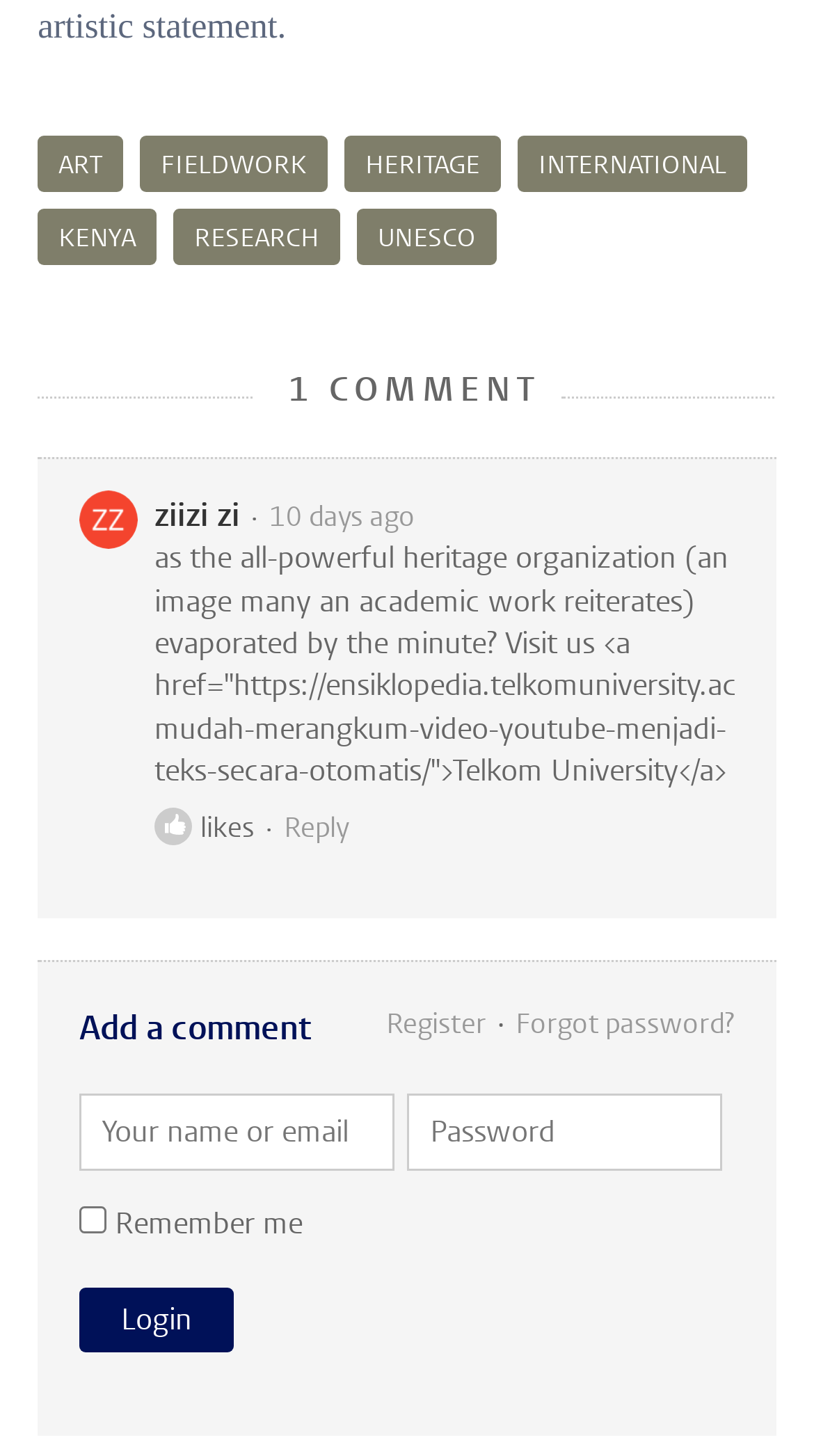Identify the coordinates of the bounding box for the element described below: "international". Return the coordinates as four float numbers between 0 and 1: [left, top, right, bottom].

[0.636, 0.094, 0.918, 0.132]